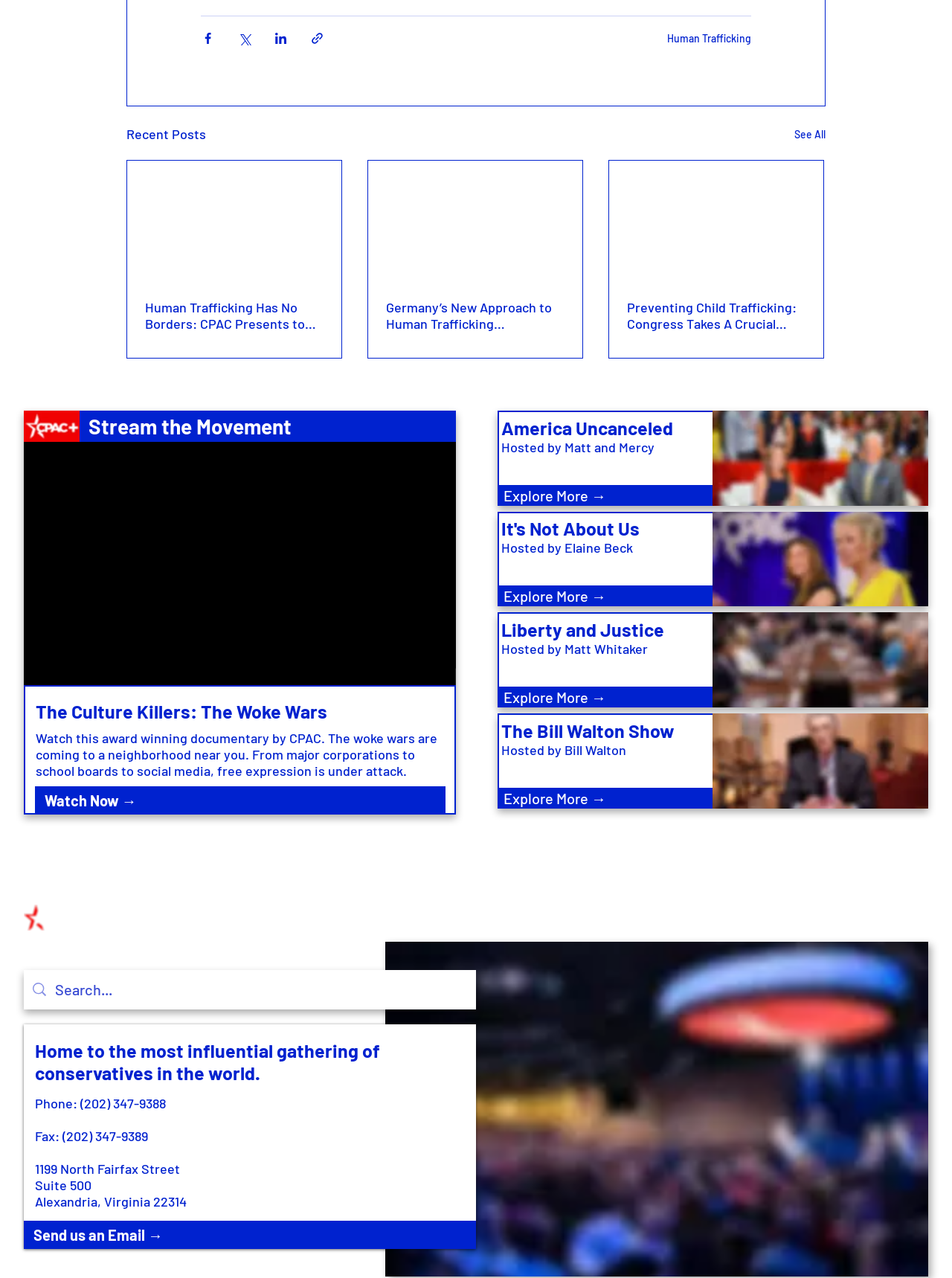Locate the bounding box of the UI element based on this description: "parent_node: Share this title="Share"". Provide four float numbers between 0 and 1 as [left, top, right, bottom].

None